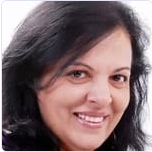What is the tone of the backdrop in the image?
Based on the screenshot, give a detailed explanation to answer the question.

The caption specifically states that the backdrop is lightly toned, which implies that the background of the image is not overly bright or dark, but rather has a subtle tone that enhances the focus on Shoba Subrahmanyam's expression.